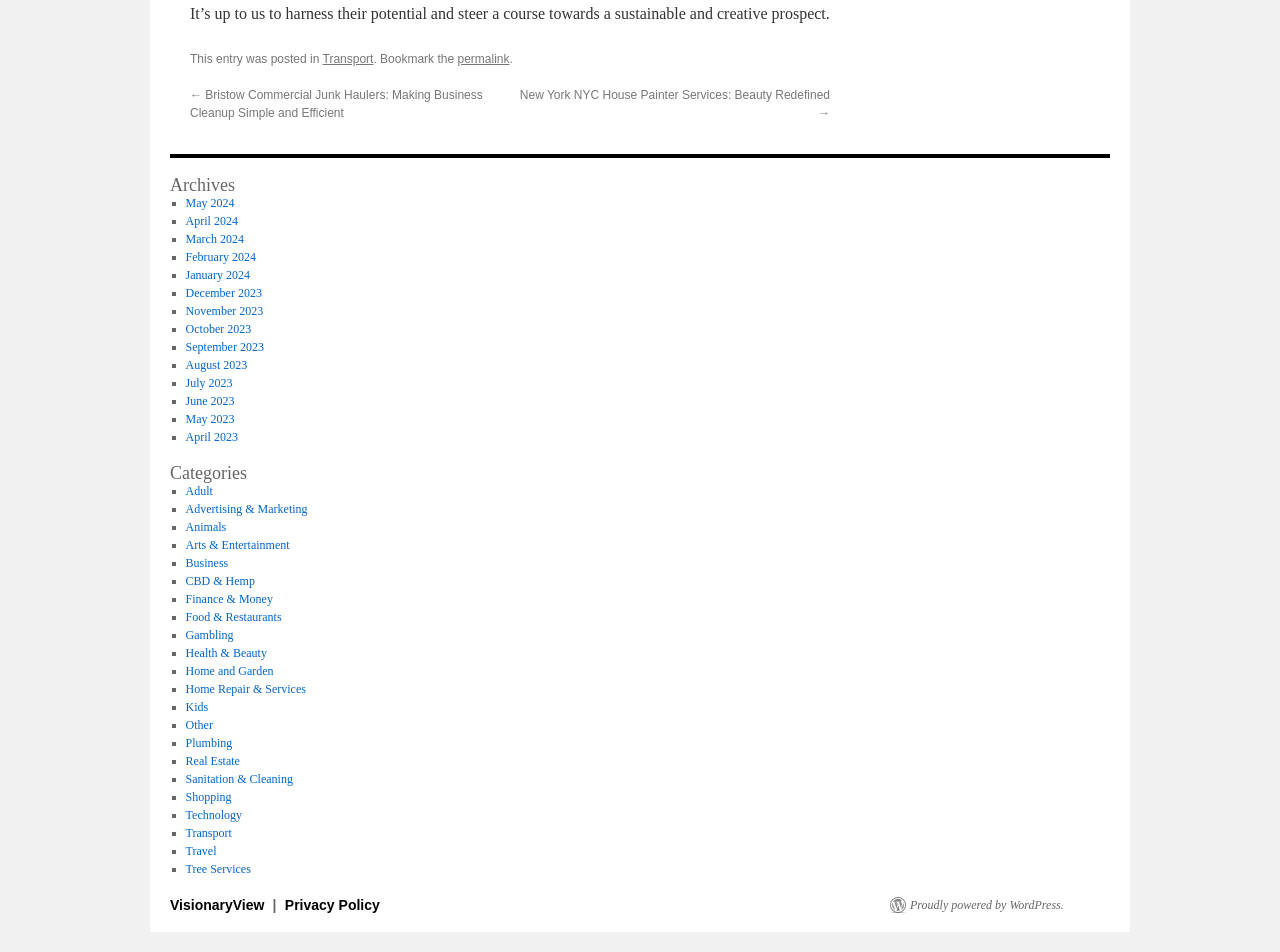With reference to the image, please provide a detailed answer to the following question: What is the month of the archive 'May 2024'?

I found the link 'May 2024' in the 'Archives' section, which is a list of links with bullet points. The link 'May 2024' is one of the items in the list, and it represents an archive for the month of May in the year 2024.